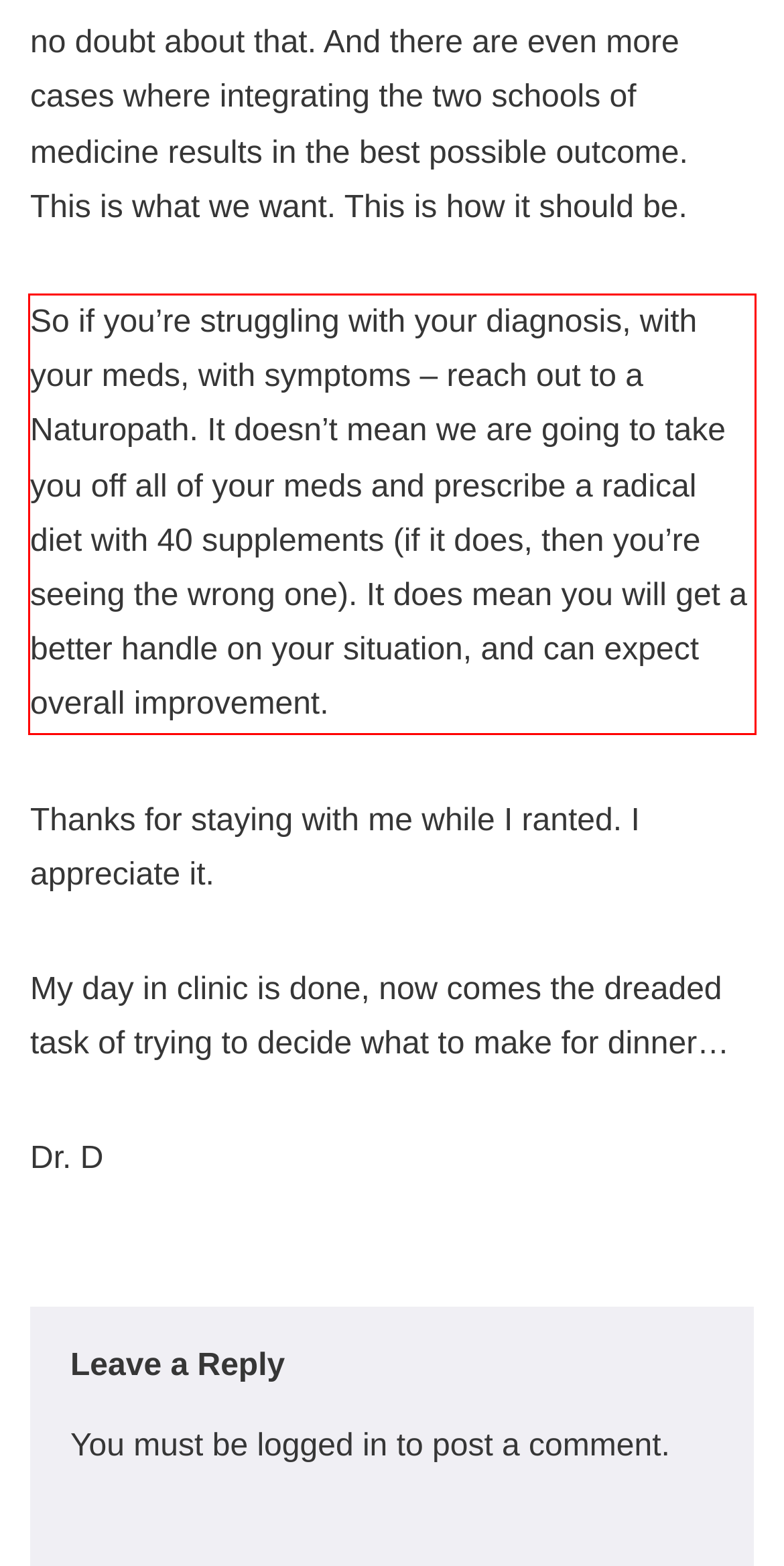There is a screenshot of a webpage with a red bounding box around a UI element. Please use OCR to extract the text within the red bounding box.

So if you’re struggling with your diagnosis, with your meds, with symptoms – reach out to a Naturopath. It doesn’t mean we are going to take you off all of your meds and prescribe a radical diet with 40 supplements (if it does, then you’re seeing the wrong one). It does mean you will get a better handle on your situation, and can expect overall improvement.